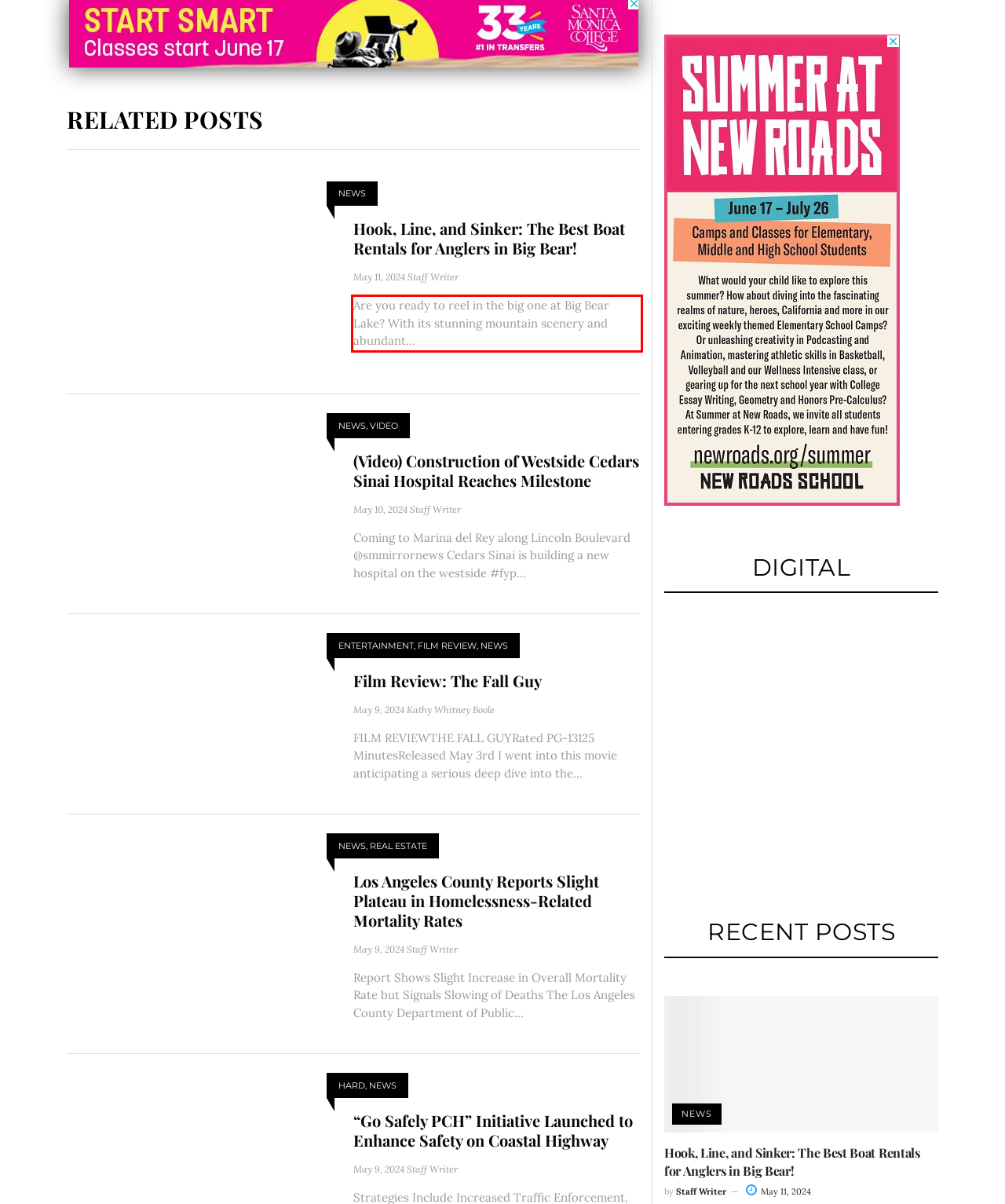Using the provided screenshot of a webpage, recognize the text inside the red rectangle bounding box by performing OCR.

Are you ready to reel in the big one at Big Bear Lake? With its stunning mountain scenery and abundant...